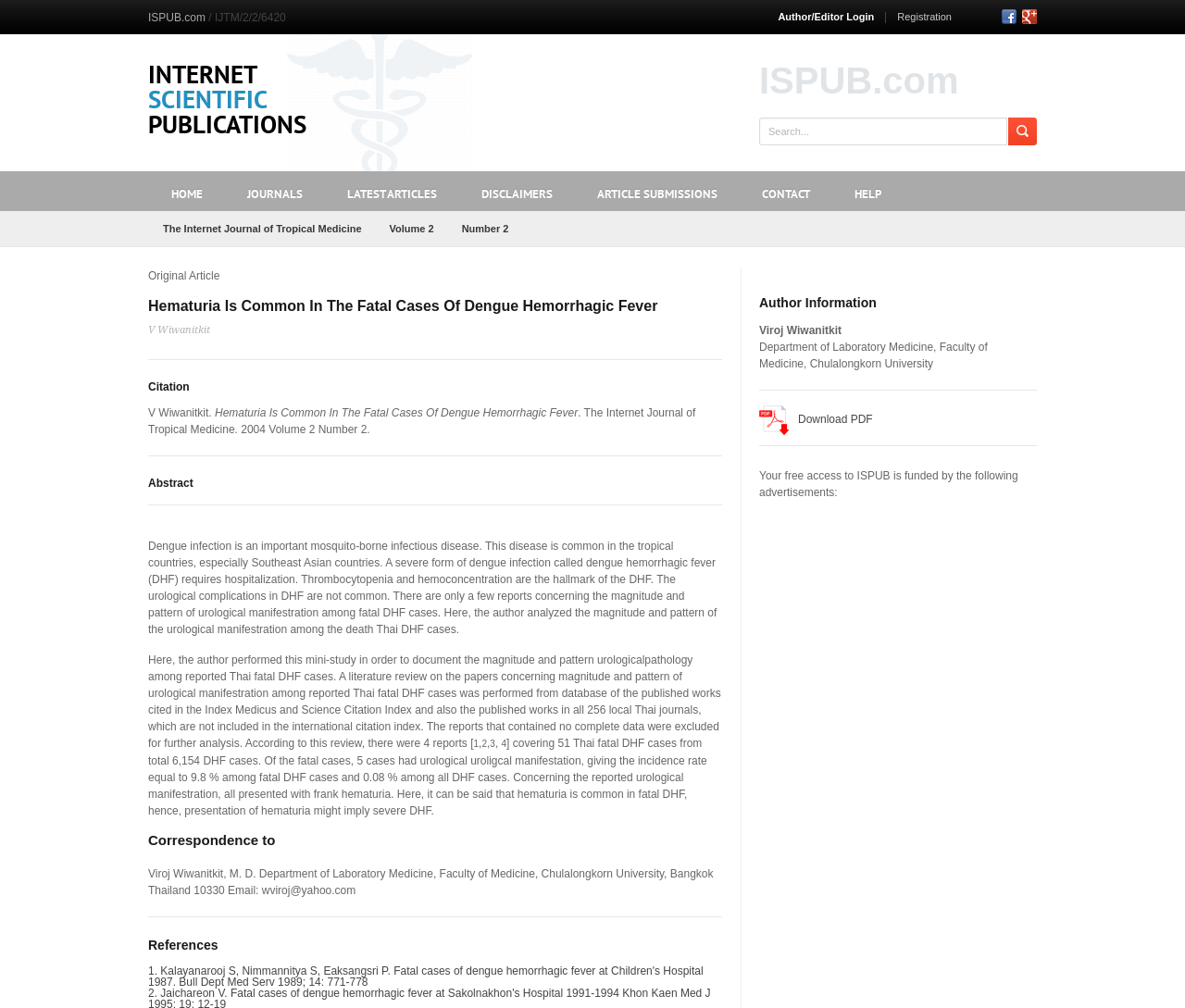Respond with a single word or phrase for the following question: 
Who is the author of the article?

V Wiwanitkit